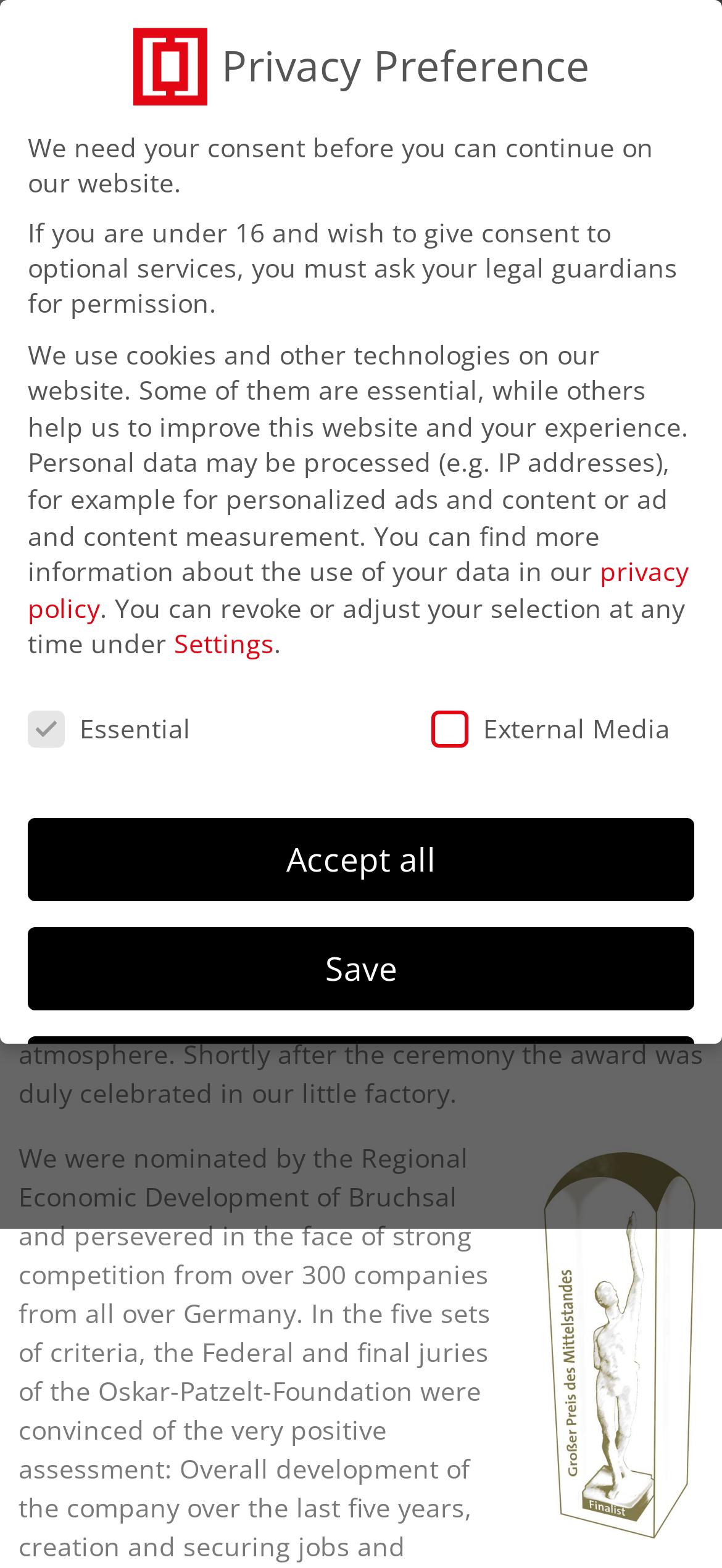Locate the bounding box coordinates of the UI element described by: "Menu". Provide the coordinates as four float numbers between 0 and 1, formatted as [left, top, right, bottom].

[0.583, 0.033, 0.667, 0.072]